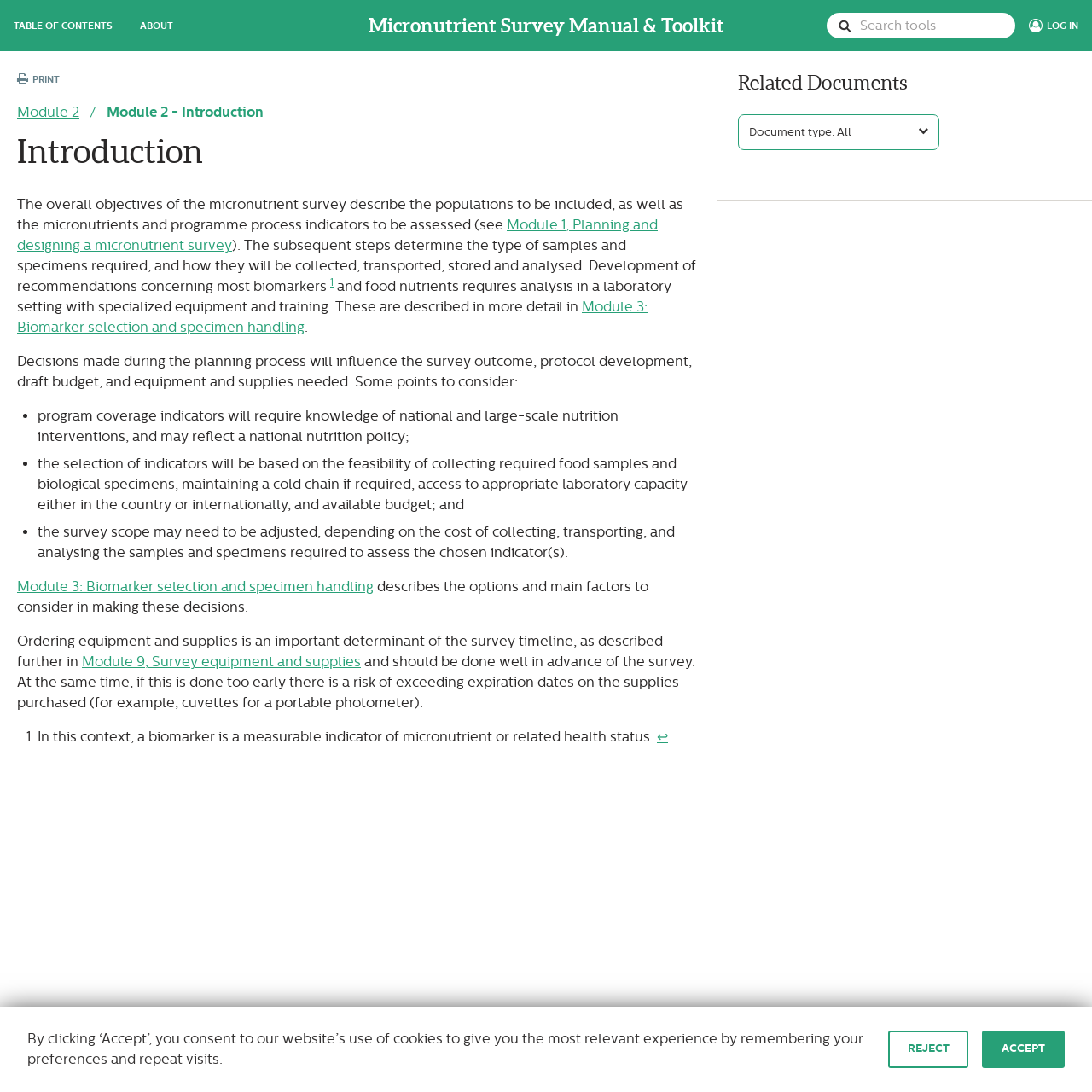What is a biomarker in the context of micronutrient survey?
Using the image, provide a detailed and thorough answer to the question.

According to the webpage, a biomarker is defined as a measurable indicator of micronutrient or related health status, which is mentioned in the endnotes section of the webpage. This definition is provided to clarify the concept of biomarker in the context of micronutrient survey.